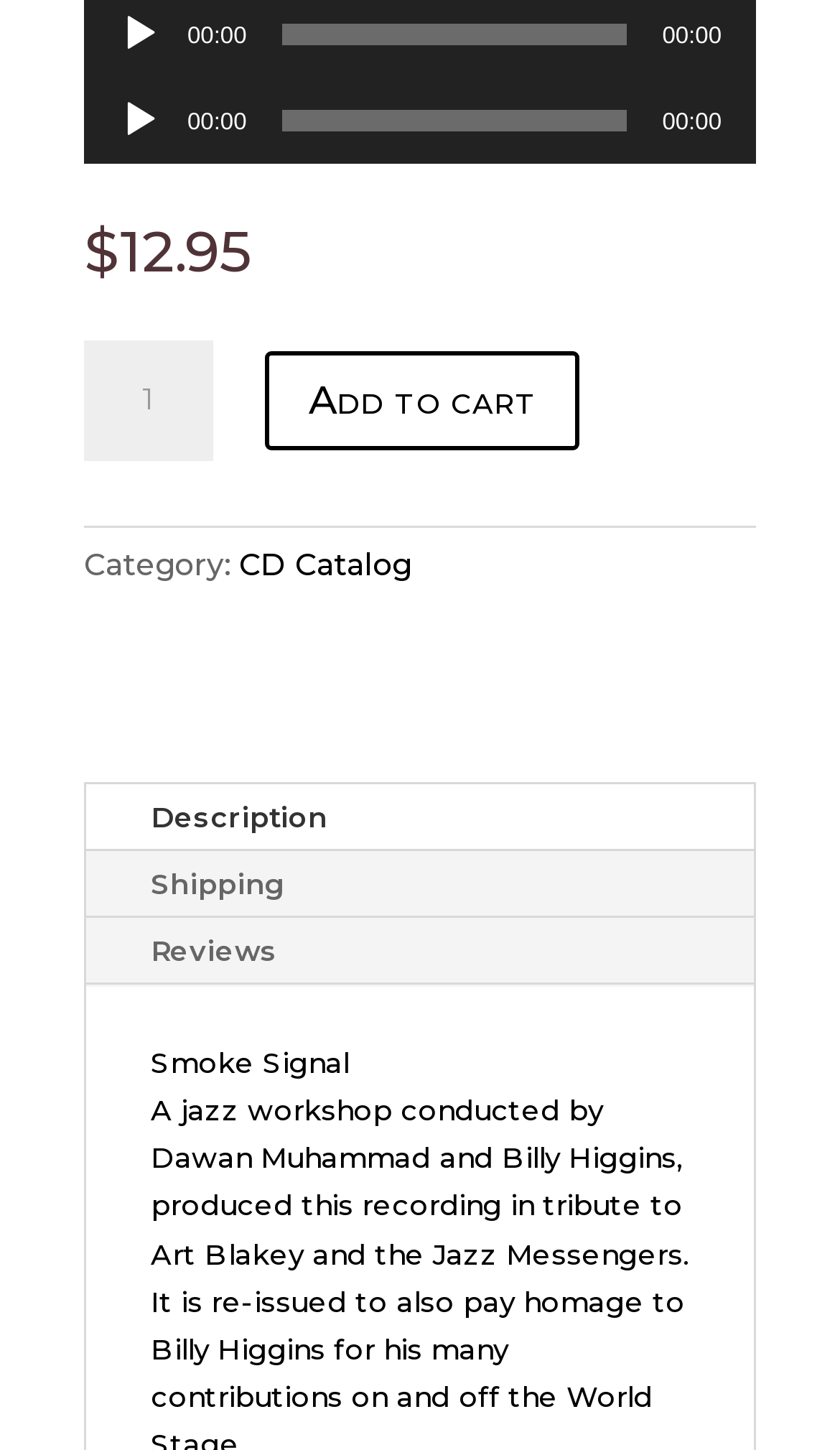Please identify the bounding box coordinates of the clickable area that will fulfill the following instruction: "Play the audio". The coordinates should be in the format of four float numbers between 0 and 1, i.e., [left, top, right, bottom].

[0.141, 0.009, 0.192, 0.038]